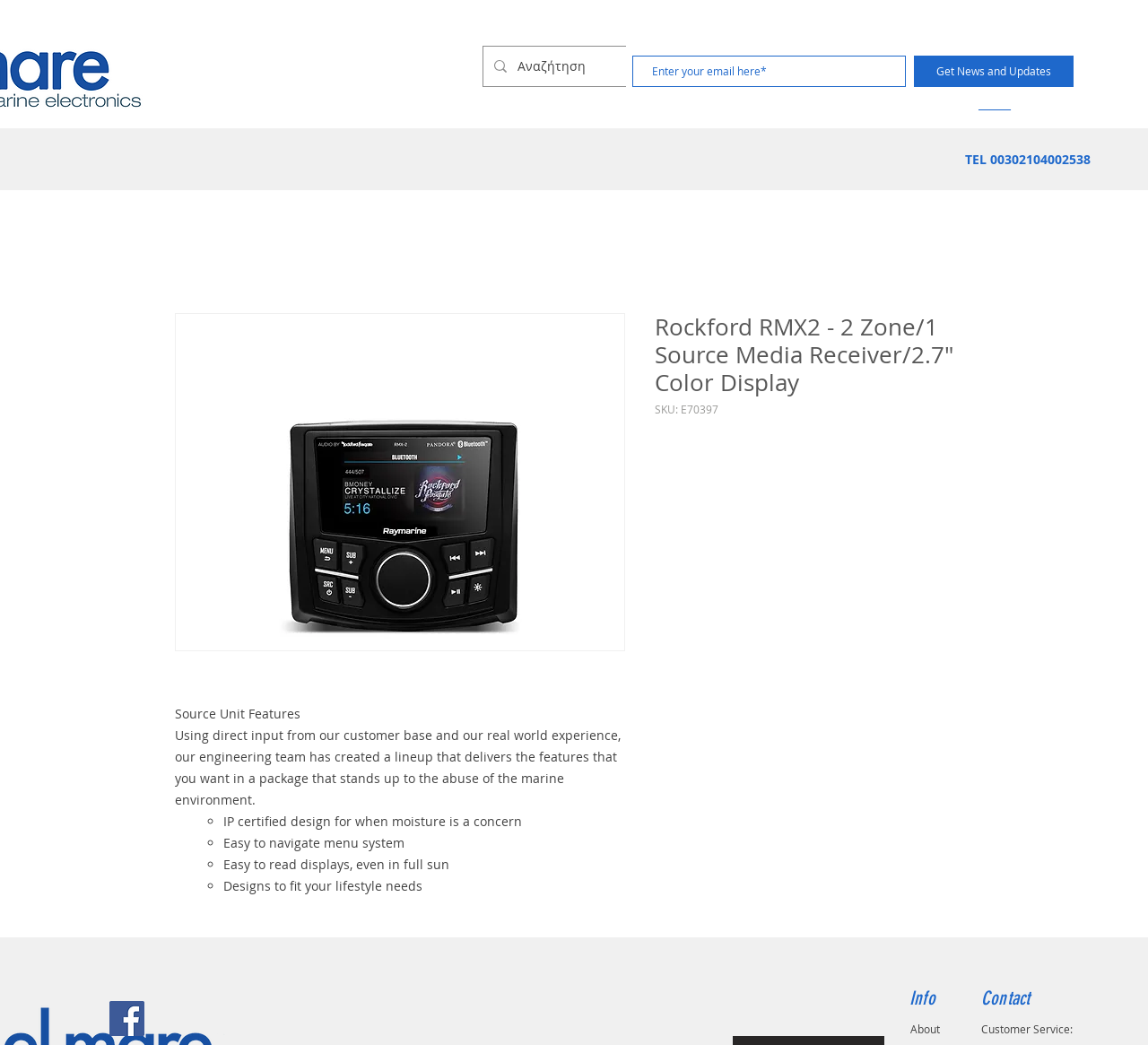Give the bounding box coordinates for the element described as: "Βυθόμετρα".

[0.359, 0.118, 0.431, 0.161]